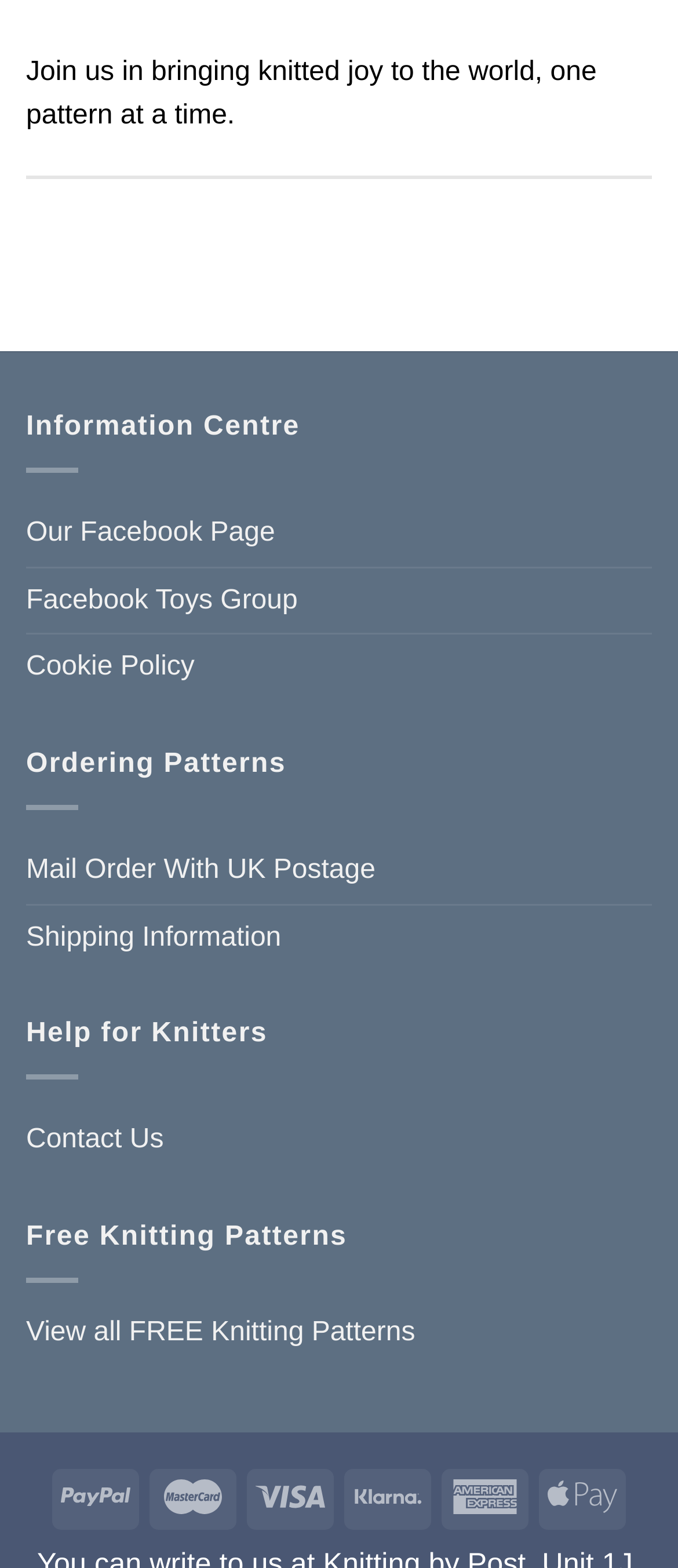Refer to the element description Shipping Information and identify the corresponding bounding box in the screenshot. Format the coordinates as (top-left x, top-left y, bottom-right x, bottom-right y) with values in the range of 0 to 1.

[0.038, 0.577, 0.415, 0.619]